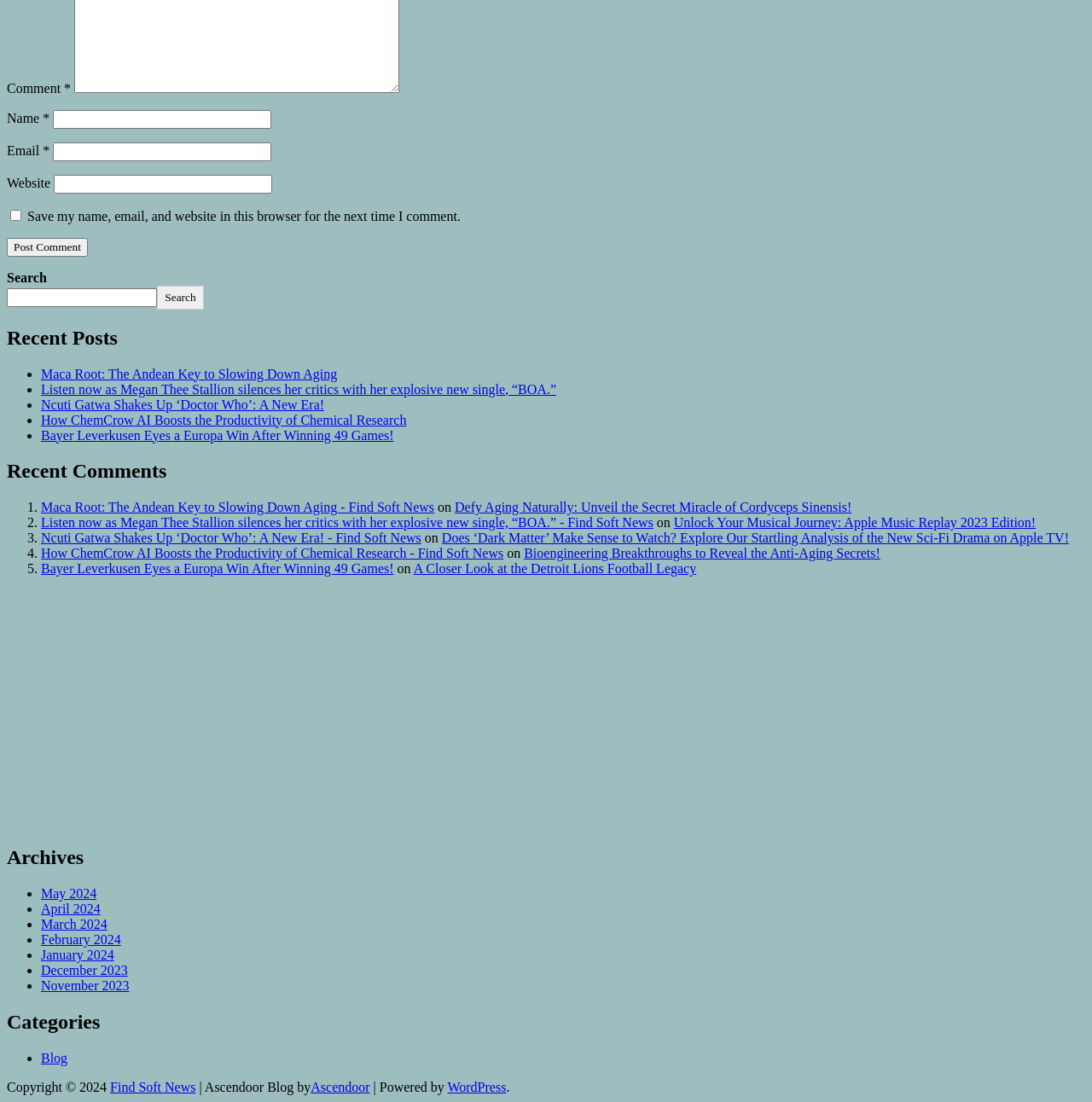Find the bounding box coordinates for the area you need to click to carry out the instruction: "search for something". The coordinates should be four float numbers between 0 and 1, indicated as [left, top, right, bottom].

[0.006, 0.261, 0.144, 0.278]